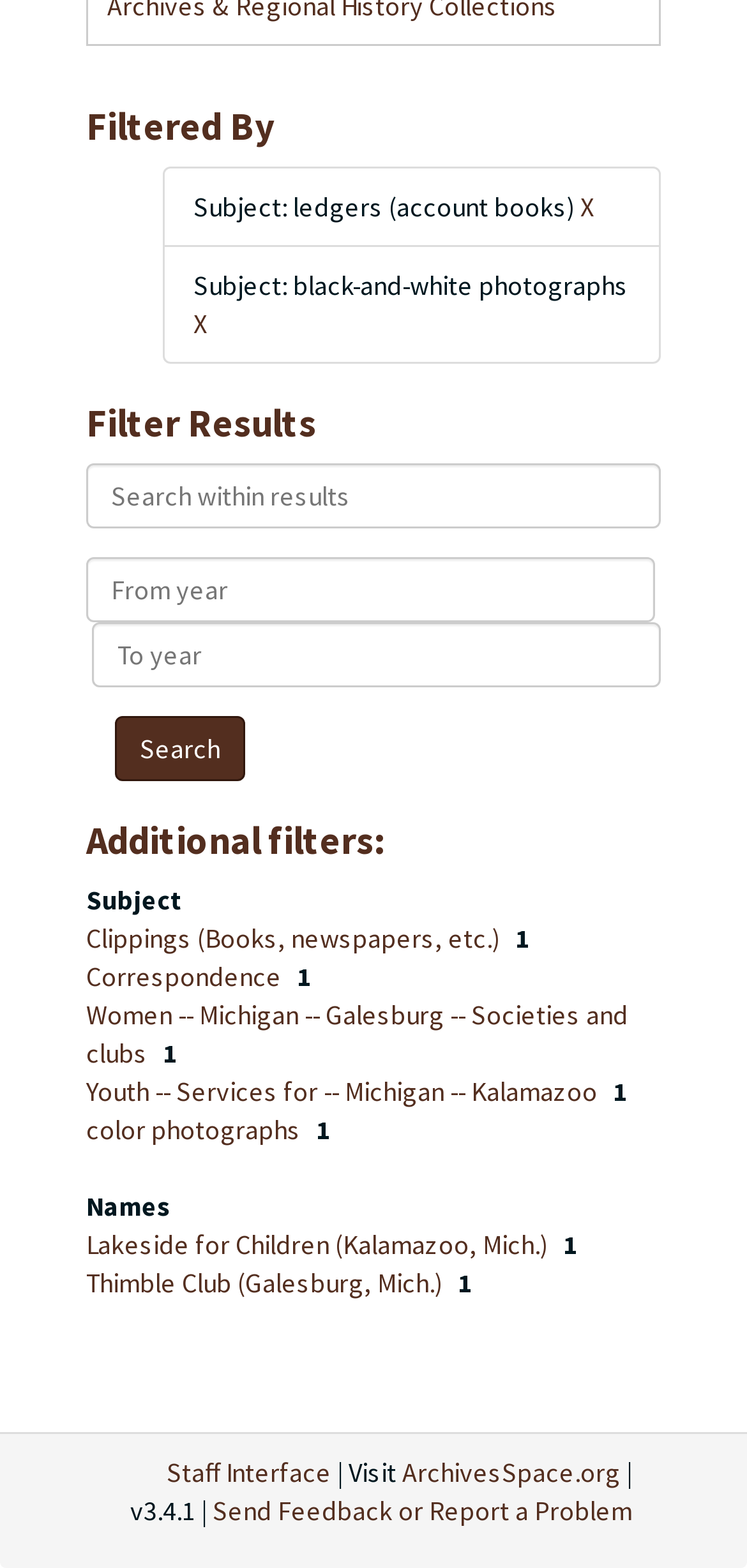Respond with a single word or phrase to the following question:
What is the link 'Clippings (Books, newspapers, etc.)' related to?

Subject